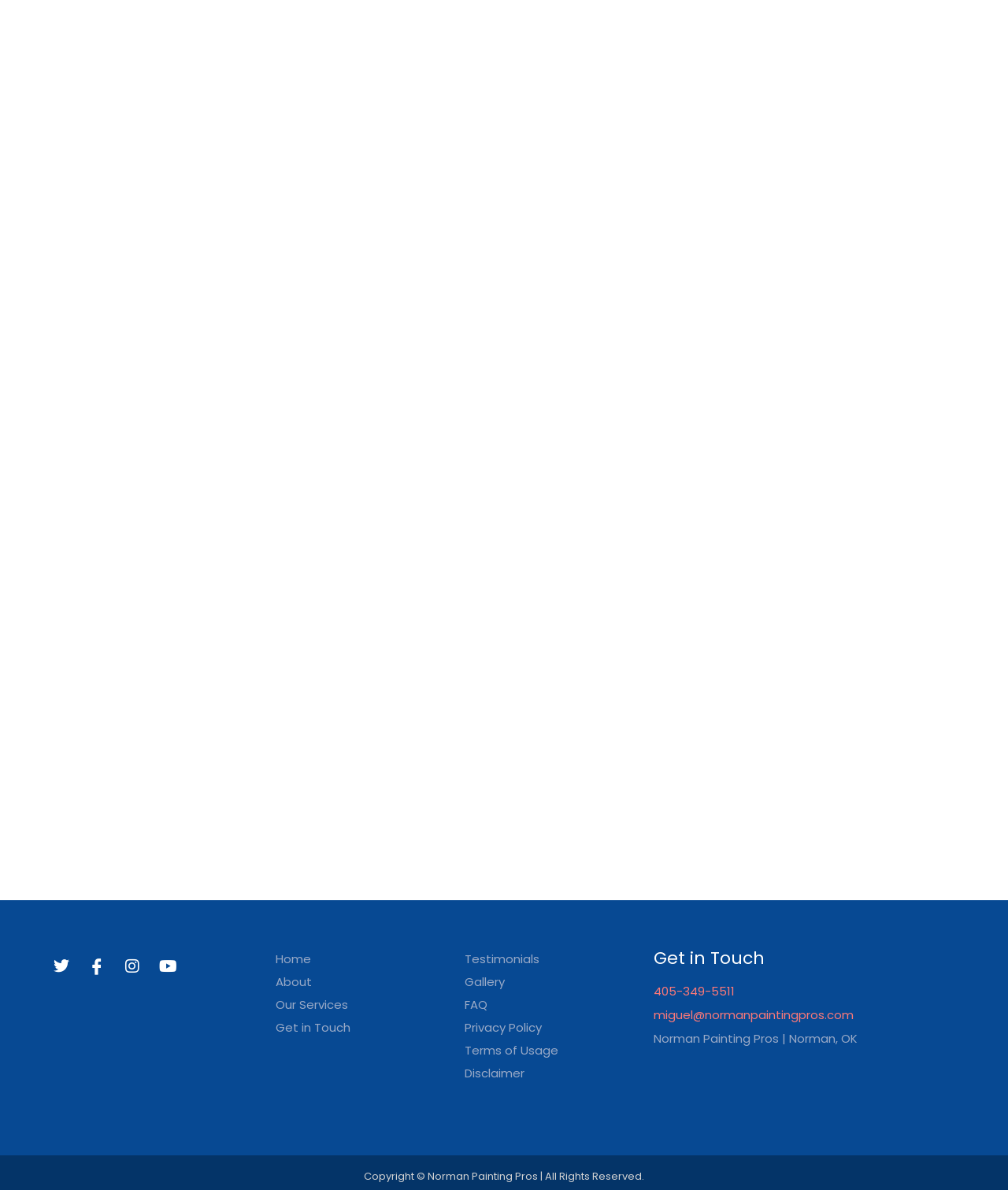Show the bounding box coordinates for the element that needs to be clicked to execute the following instruction: "Contact via phone". Provide the coordinates in the form of four float numbers between 0 and 1, i.e., [left, top, right, bottom].

[0.648, 0.826, 0.729, 0.84]